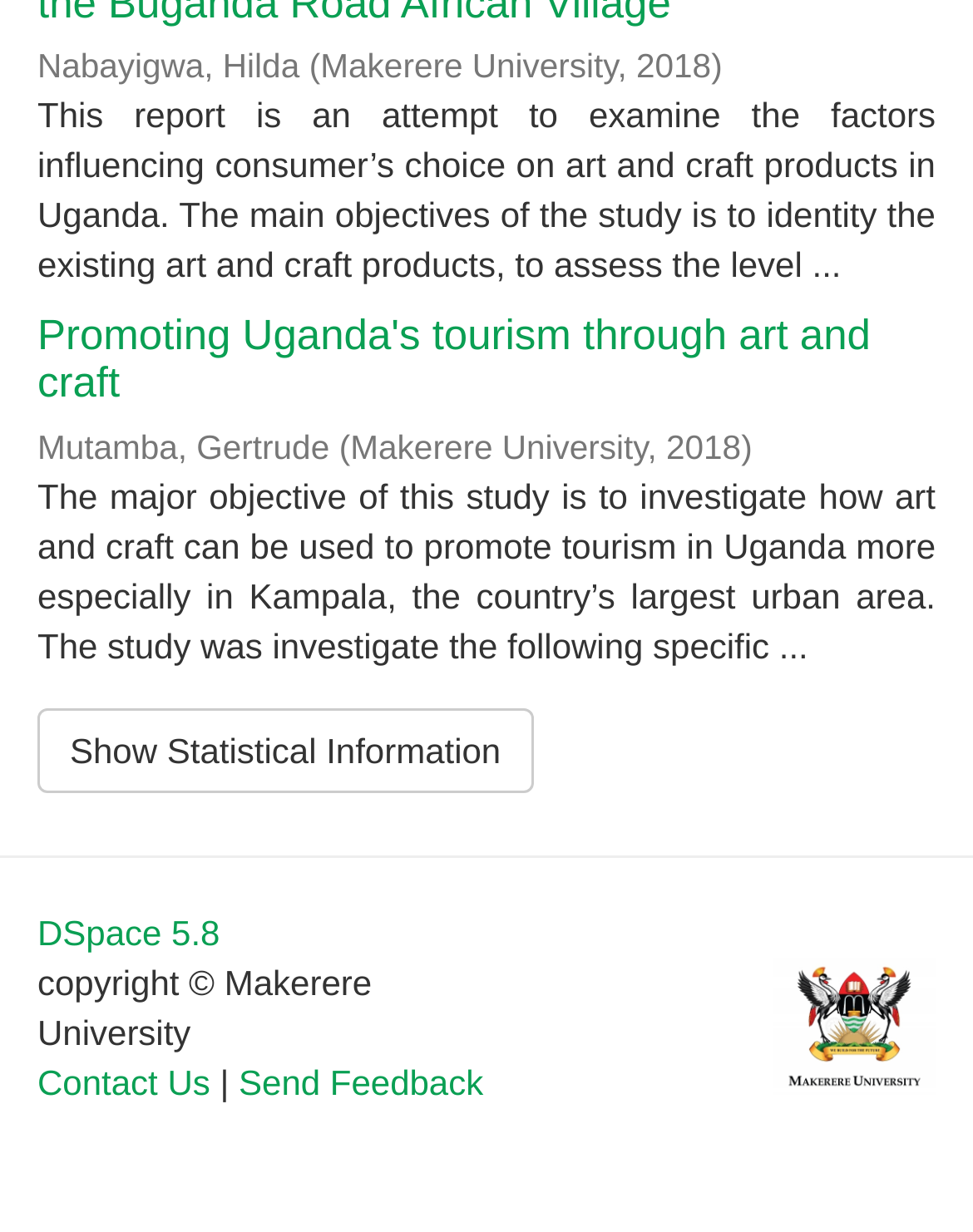Analyze the image and deliver a detailed answer to the question: What is the purpose of the second report?

The second report is titled with no specific title, but its purpose is mentioned as investigating how art and craft can be used to promote tourism in Uganda, especially in Kampala, which can be found in the text below the author's name.